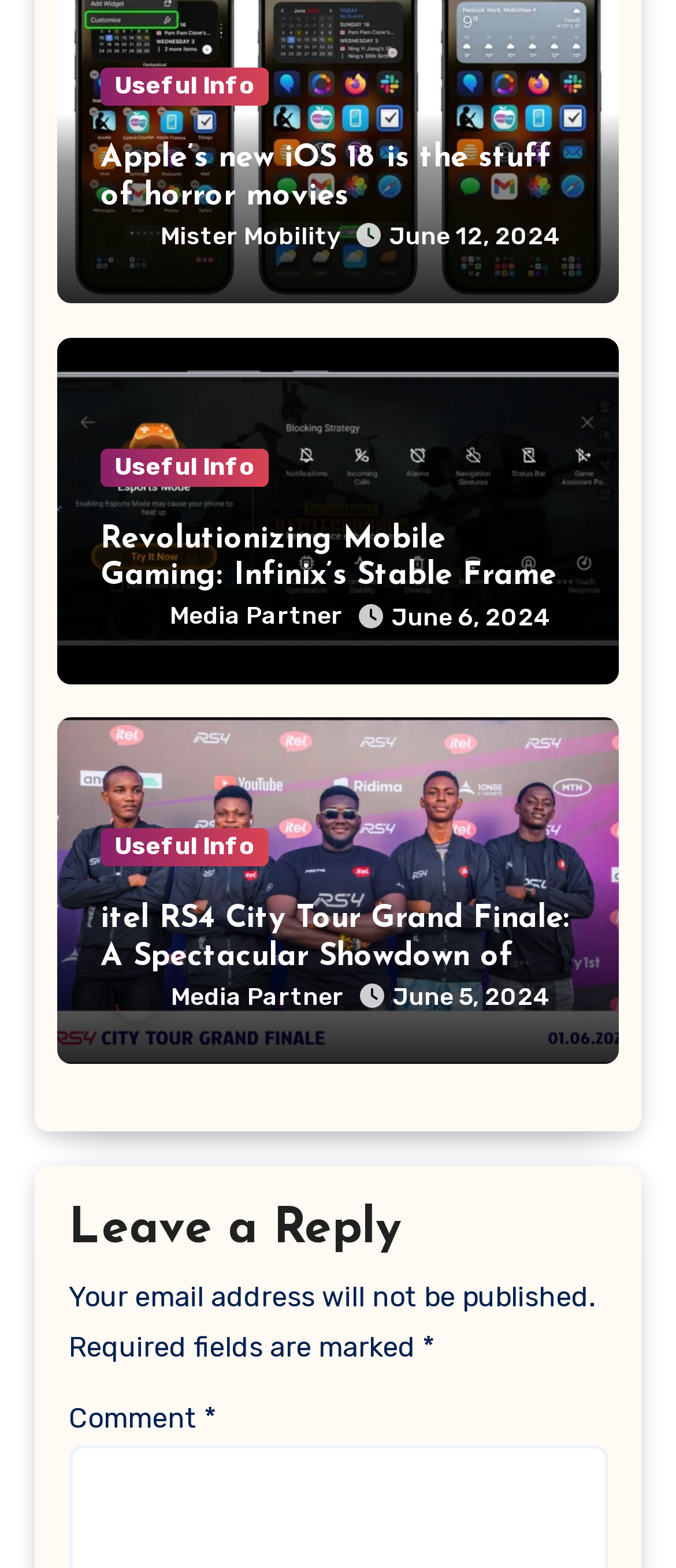Using the provided description Useful Info, find the bounding box coordinates for the UI element. Provide the coordinates in (top-left x, top-left y, bottom-right x, bottom-right y) format, ensuring all values are between 0 and 1.

[0.149, 0.286, 0.397, 0.31]